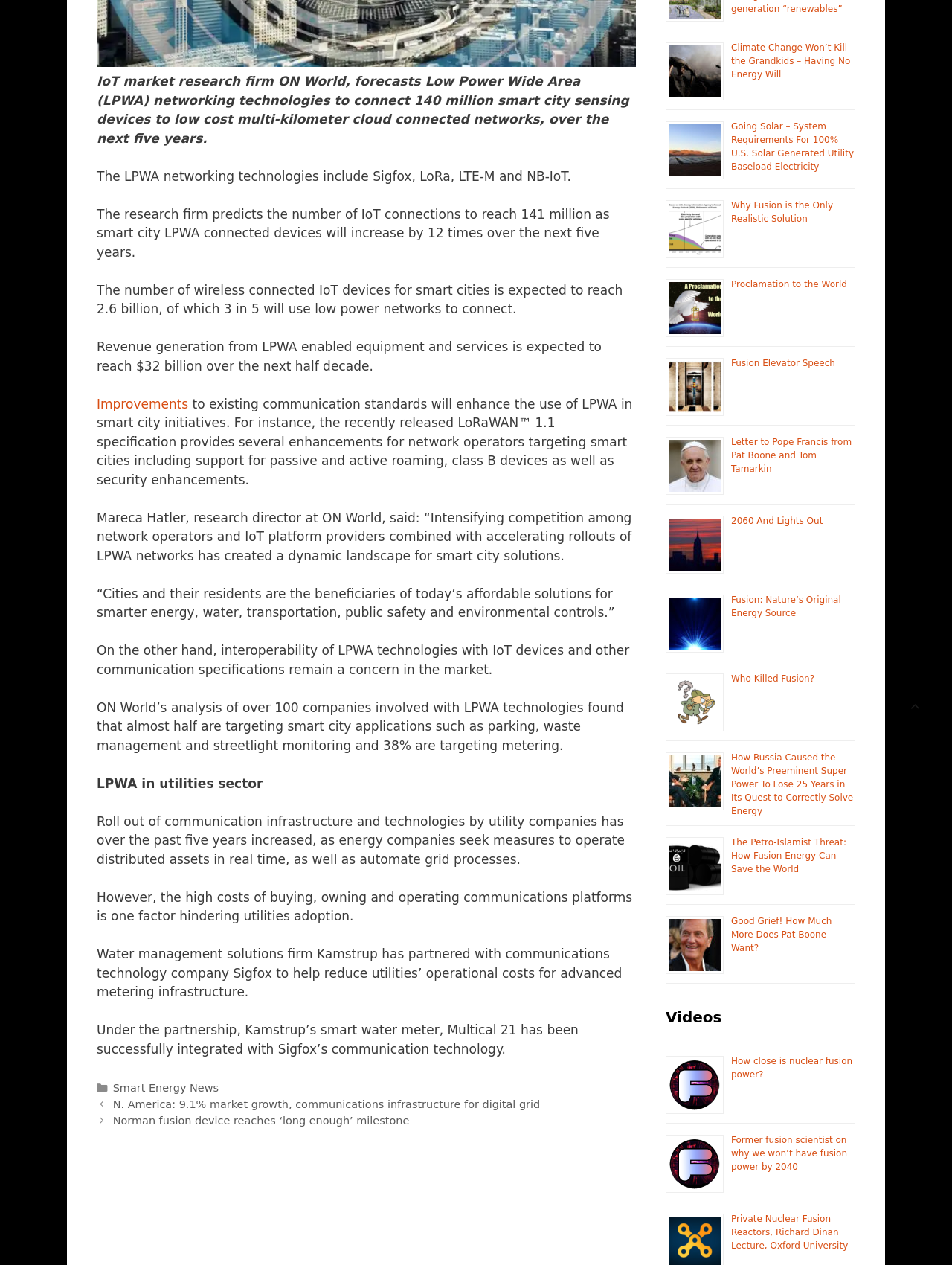What is the expected revenue from LPWA enabled equipment and services?
Answer the question in a detailed and comprehensive manner.

The text states that the revenue generation from LPWA enabled equipment and services is expected to reach $32 billion over the next half decade.